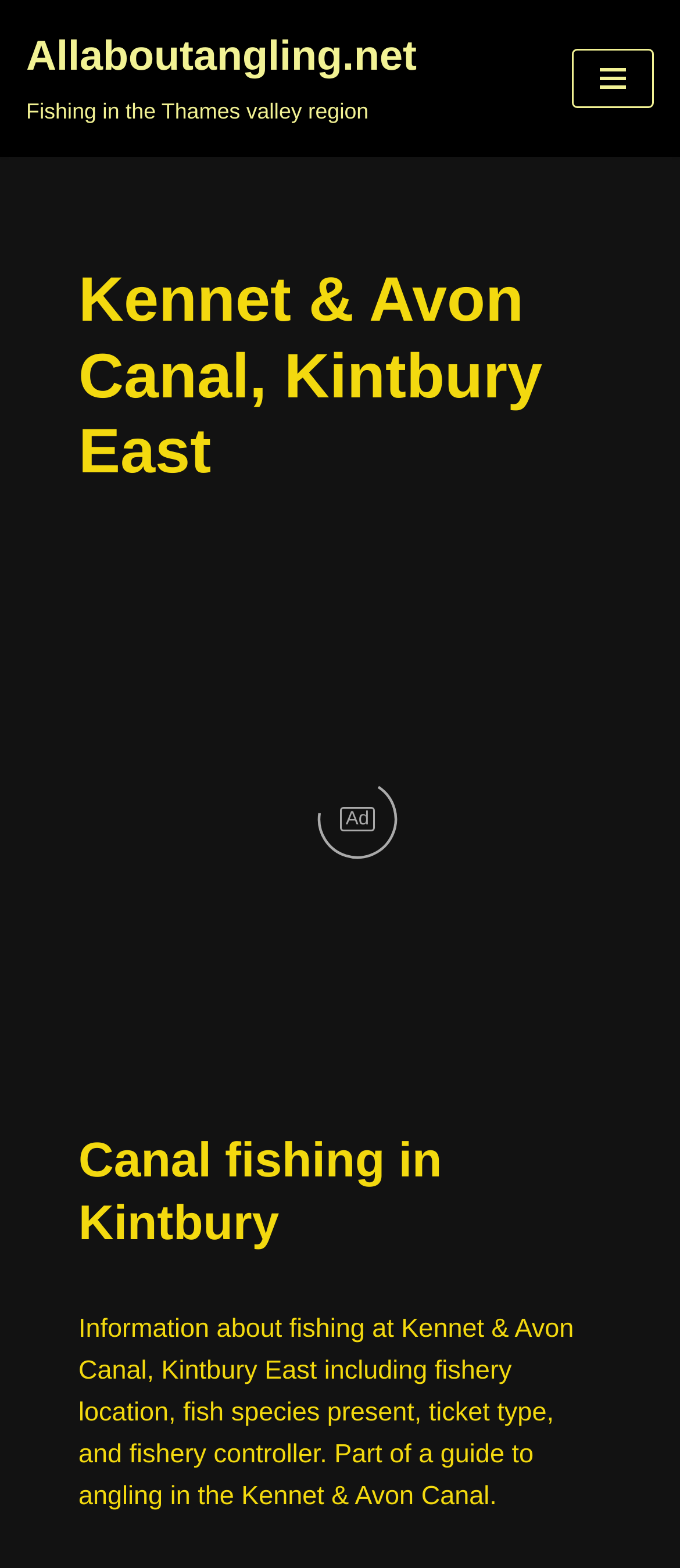What is the name of the canal described on this page?
Kindly offer a detailed explanation using the data available in the image.

I found this answer by looking at the heading 'Kennet & Avon Canal, Kintbury East' which clearly mentions the name of the canal.